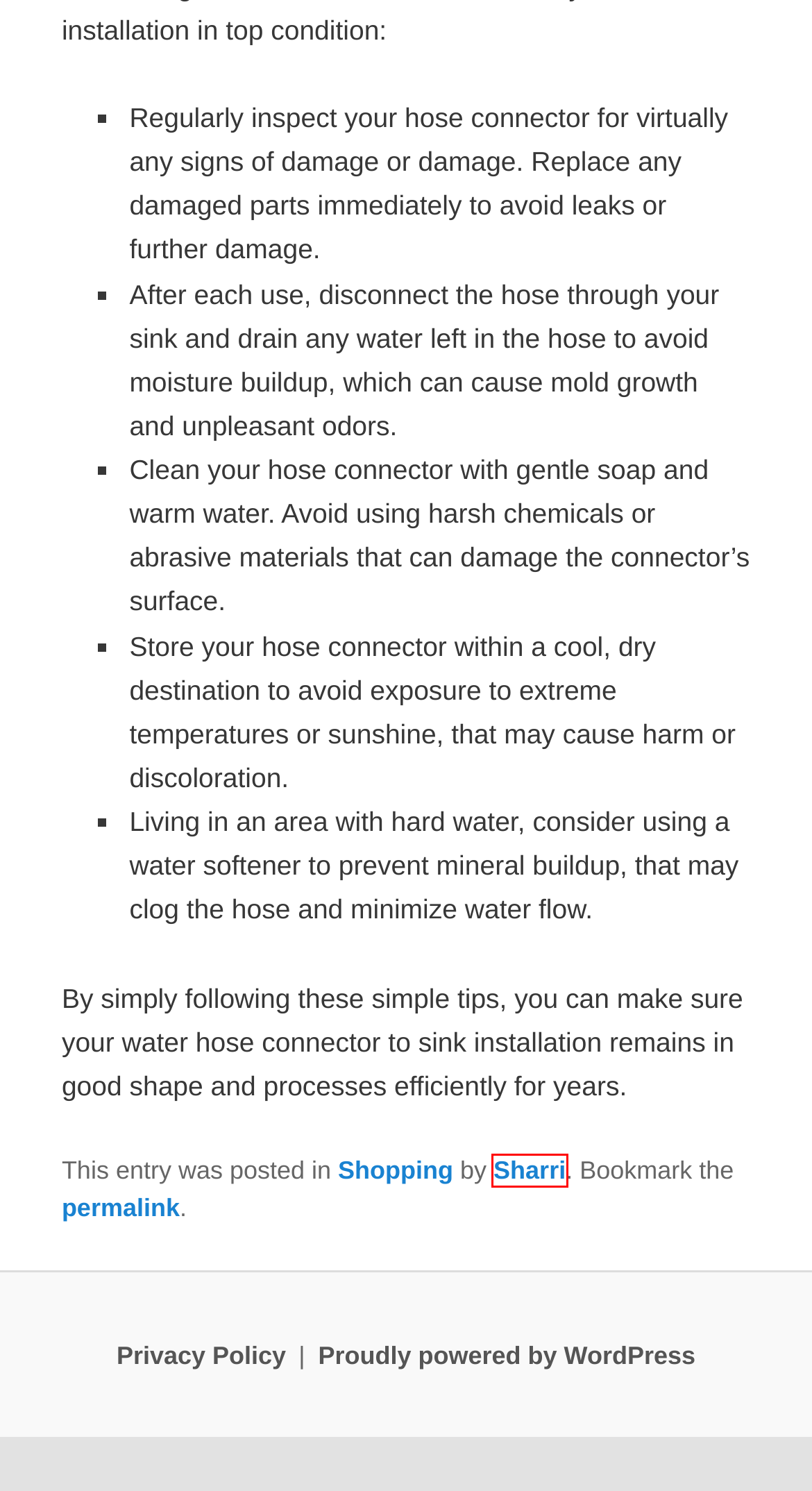You are provided with a screenshot of a webpage that includes a red rectangle bounding box. Please choose the most appropriate webpage description that matches the new webpage after clicking the element within the red bounding box. Here are the candidates:
A. Contact | TheWisdomWave
B. Finding Quality in Cheap Rolex Watches | TheWisdomWave
C. TheWisdomWave
D. Blog Tool, Publishing Platform, and CMS – WordPress.org
E. Shopping | TheWisdomWave
F. Sharri | TheWisdomWave
G. Privacy Policy | TheWisdomWave
H. Sink Faucet Adapters - Installation Parts Supply

F